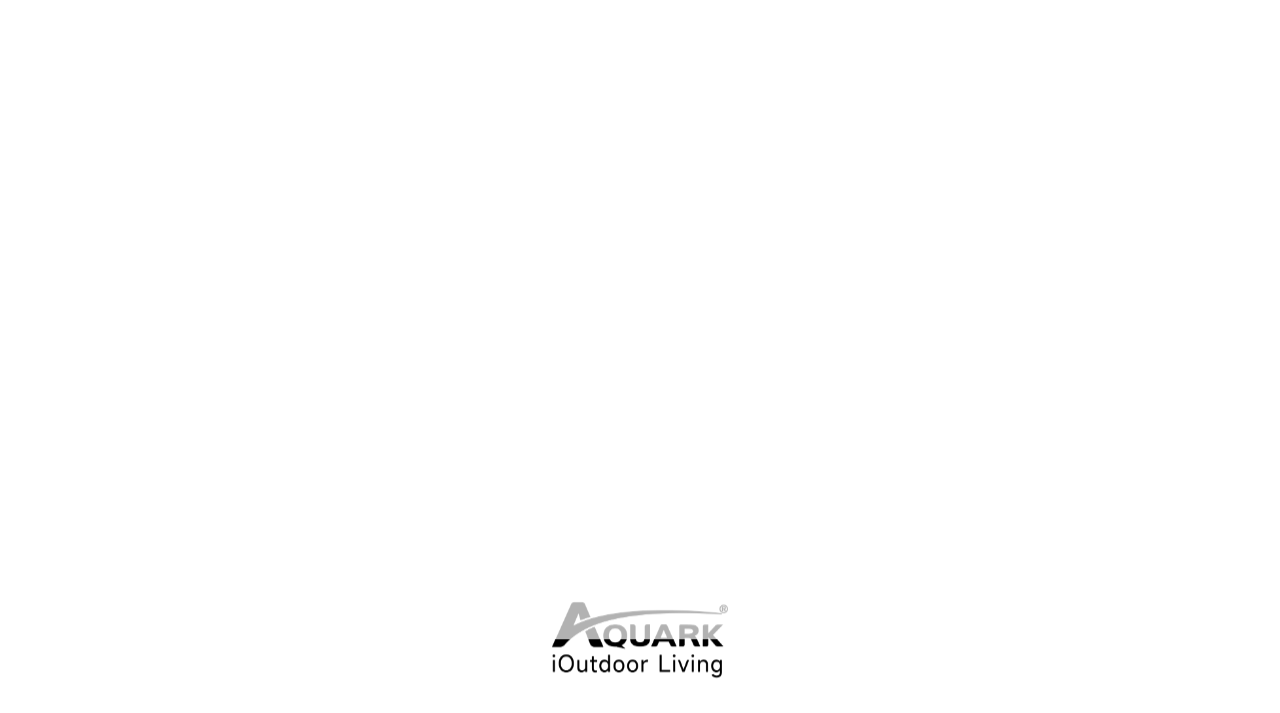Please specify the bounding box coordinates of the clickable region necessary for completing the following instruction: "Click the 'Contact' link". The coordinates must consist of four float numbers between 0 and 1, i.e., [left, top, right, bottom].

[0.832, 0.508, 0.906, 0.585]